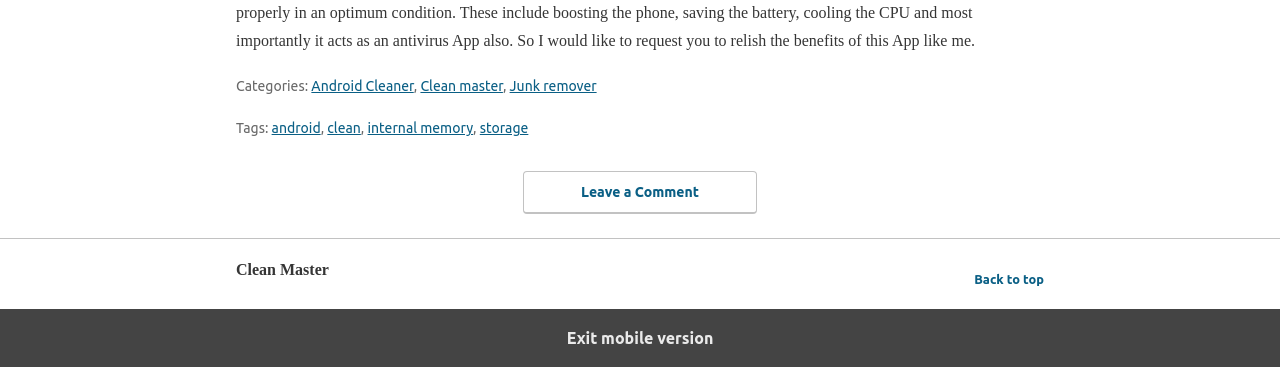Identify the bounding box coordinates of the element to click to follow this instruction: 'View internal memory'. Ensure the coordinates are four float values between 0 and 1, provided as [left, top, right, bottom].

[0.287, 0.327, 0.37, 0.371]